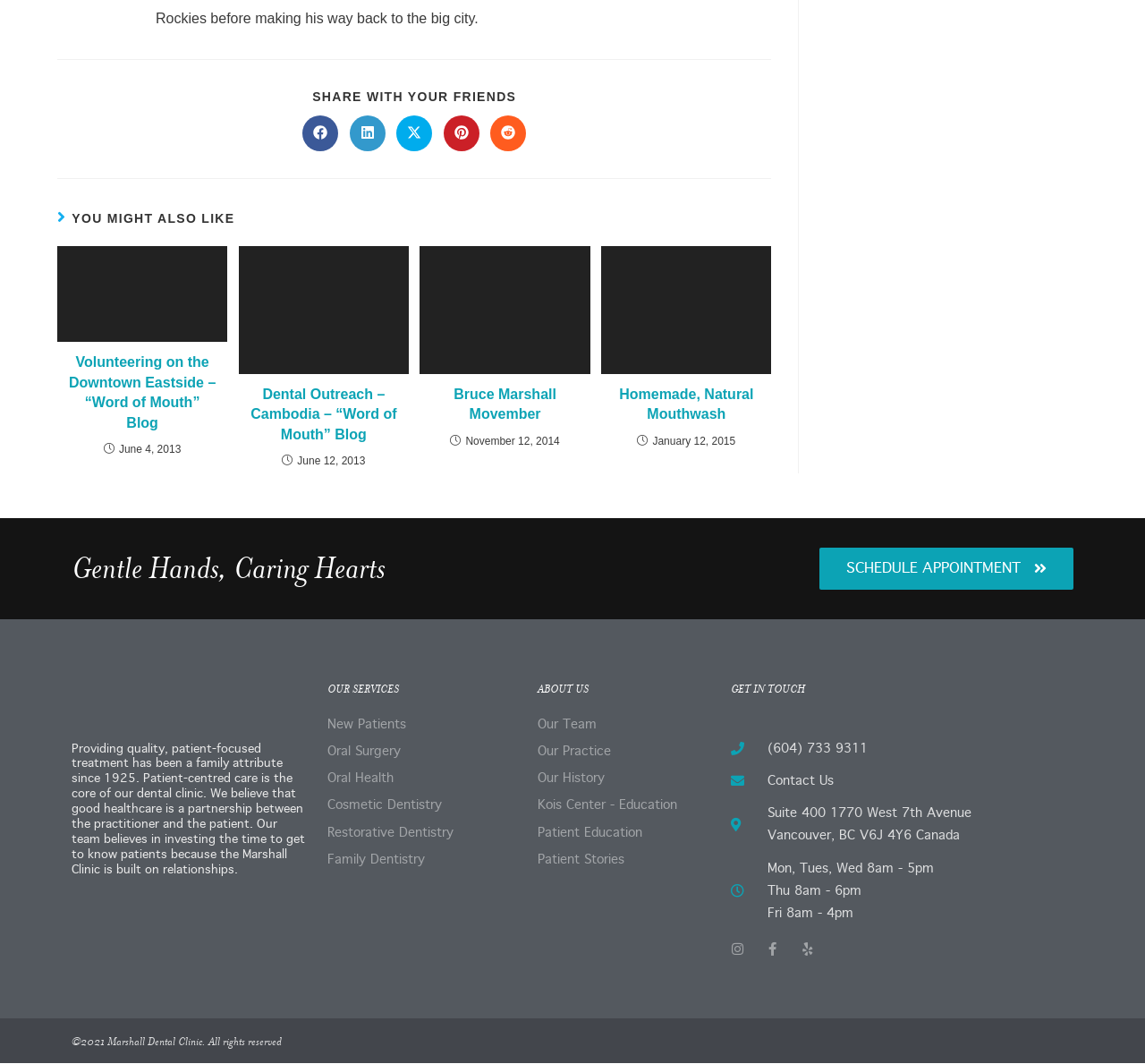Answer the following inquiry with a single word or phrase:
What is the name of the dental clinic?

Marshall Dental Clinic